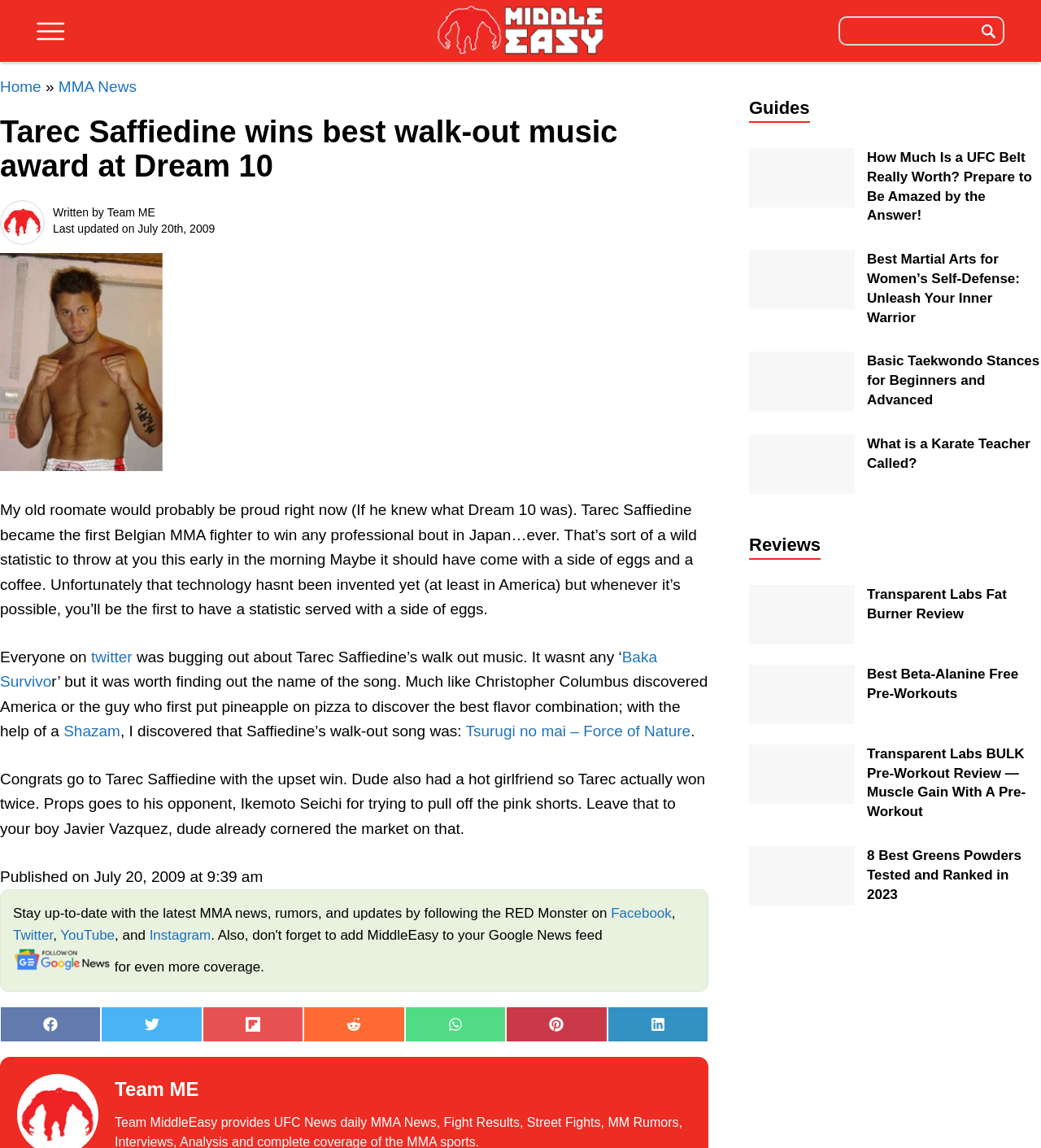What is the name of the MMA fighter mentioned in the article?
Ensure your answer is thorough and detailed.

The article mentions Tarec Saffiedine as the first Belgian MMA fighter to win any professional bout in Japan.